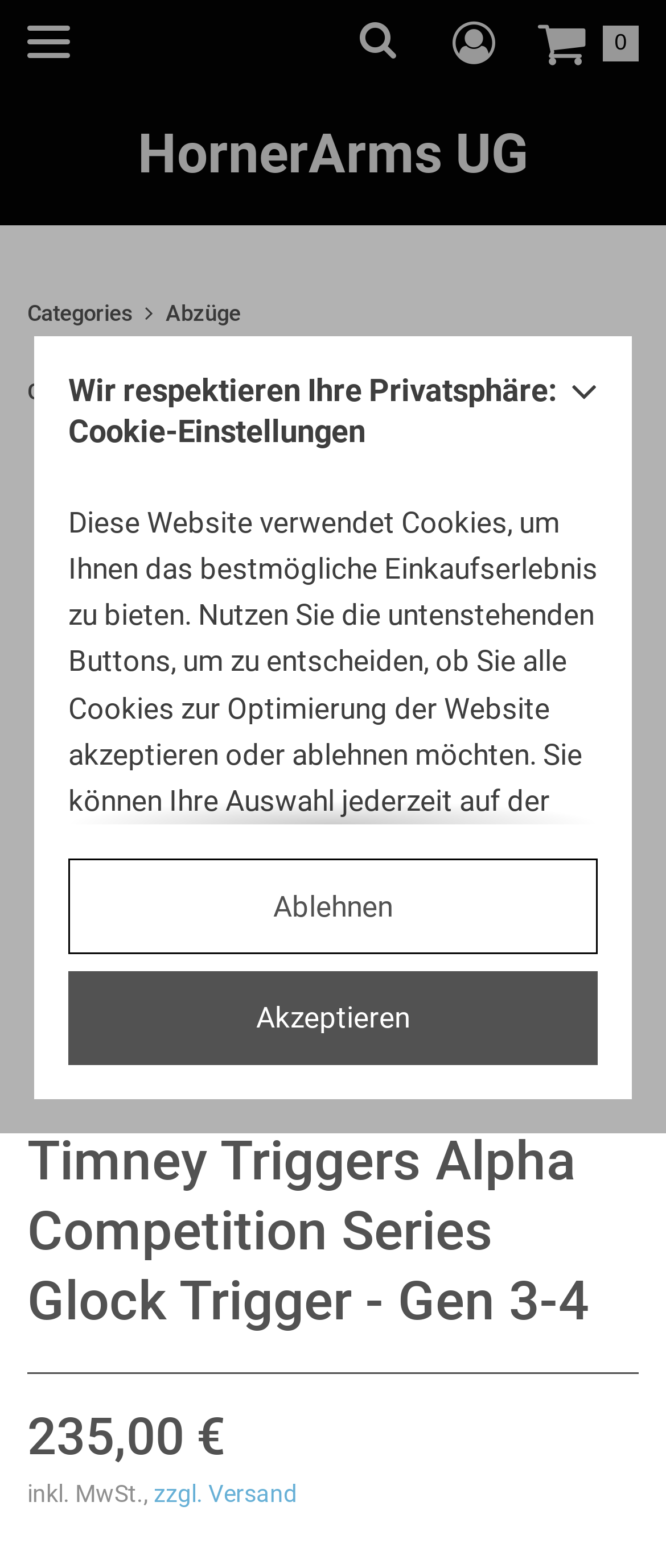What is the price of the Timney Triggers Alpha Competition Series Glock Trigger?
Please respond to the question thoroughly and include all relevant details.

I found the price by looking at the StaticText element with the text '235,00 €' which is located below the image of the product and above the 'inkl. MwSt.' text.